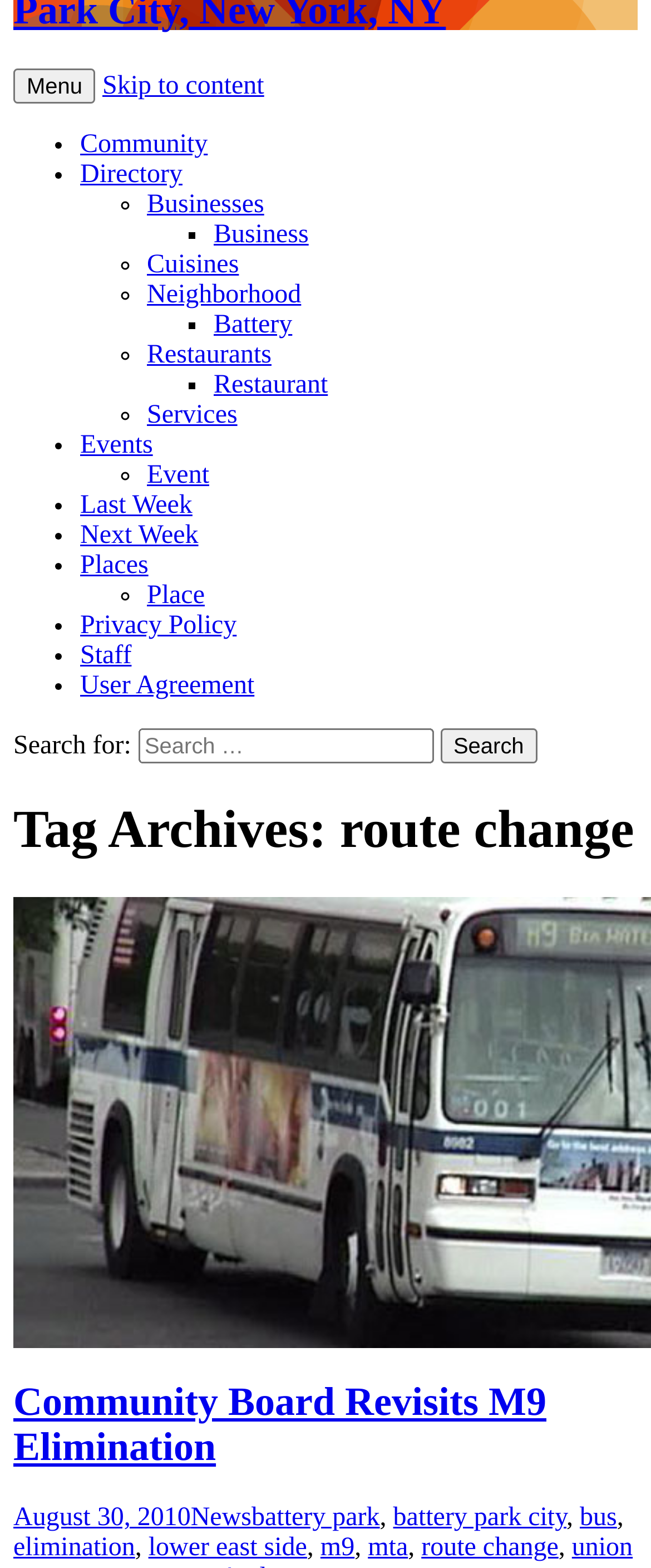Locate the bounding box of the user interface element based on this description: "parent_node: Search for: value="Search"".

[0.676, 0.464, 0.825, 0.487]